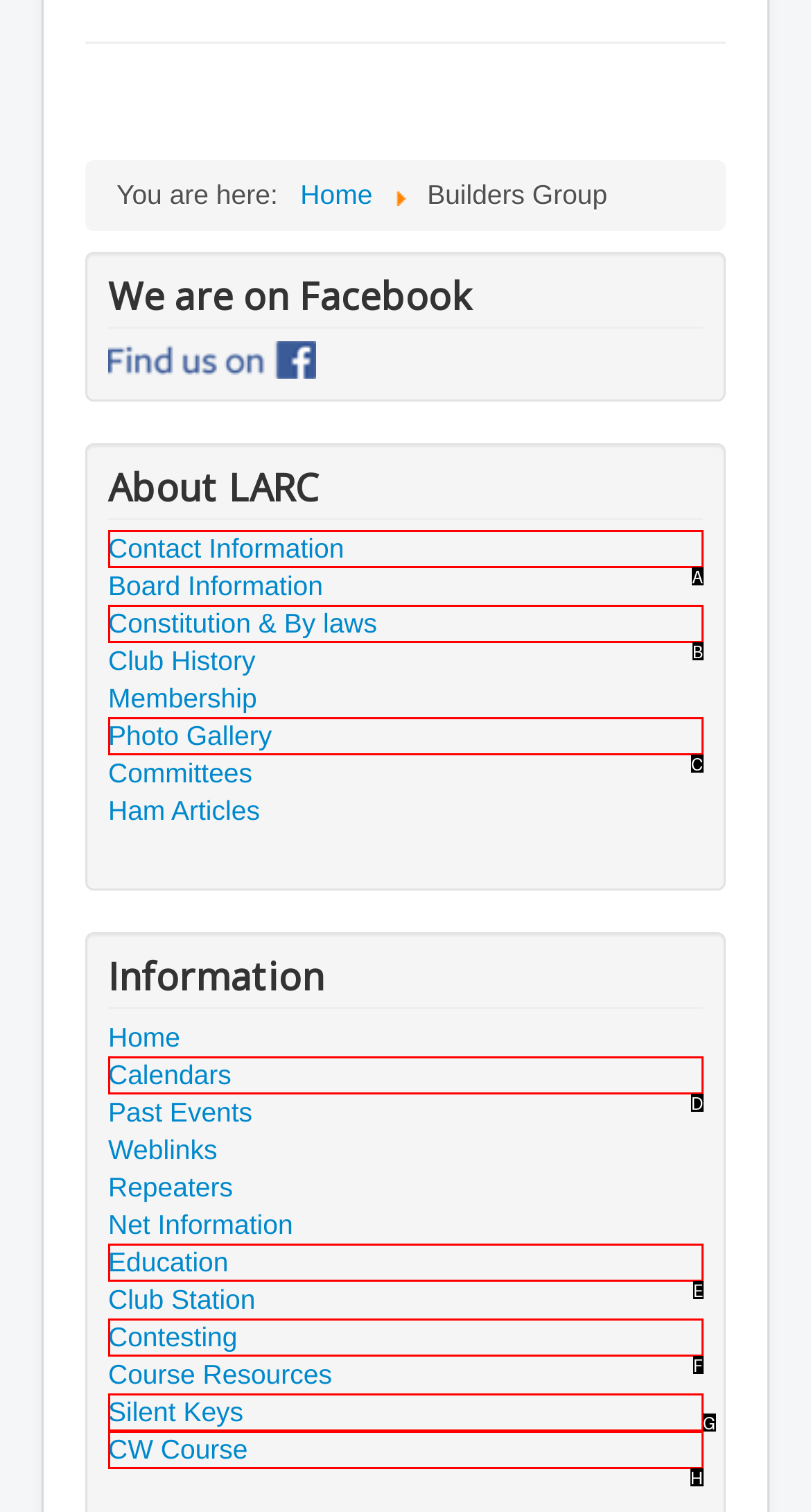Which HTML element among the options matches this description: CW Course? Answer with the letter representing your choice.

H